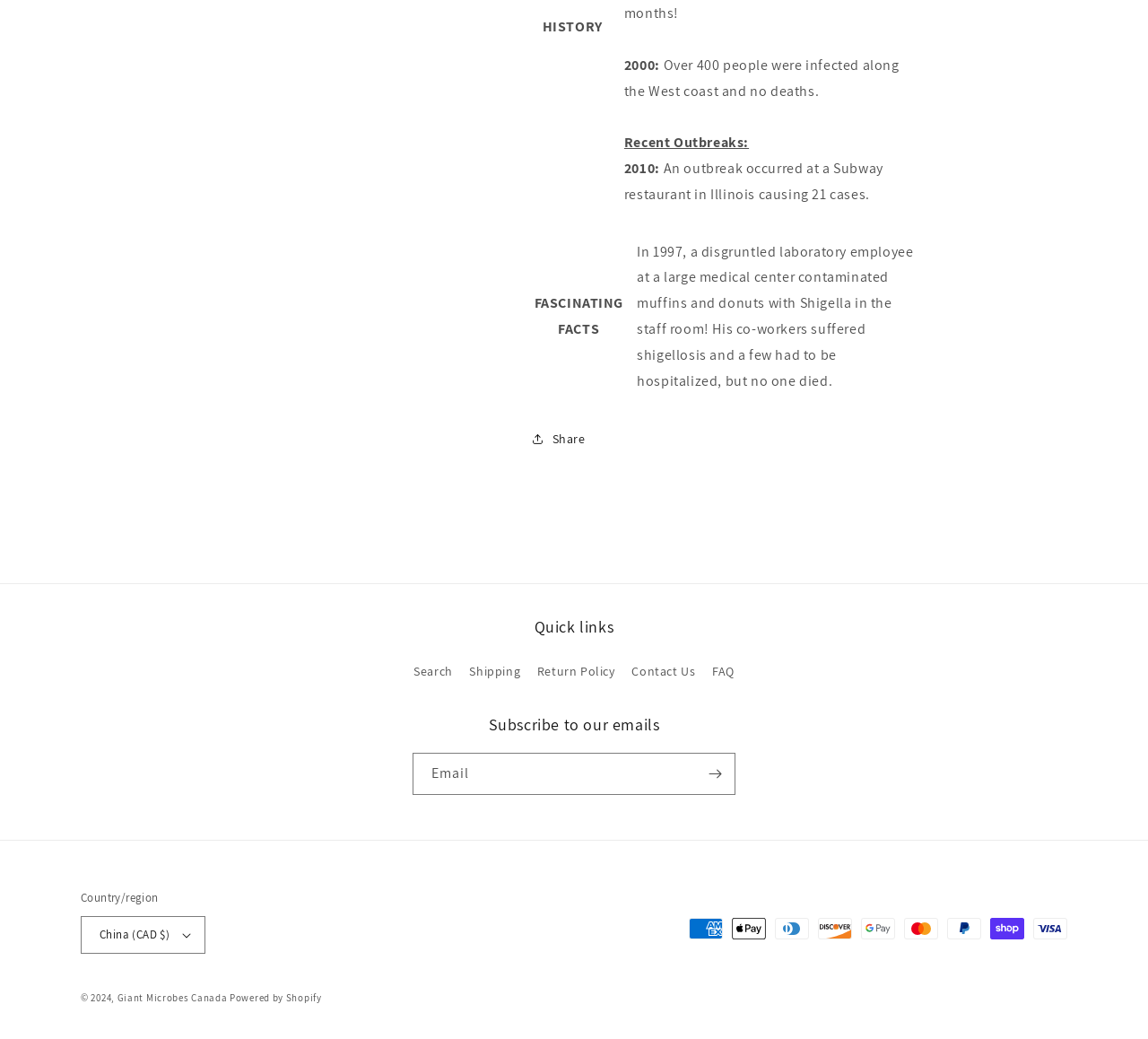What is the year mentioned in the first outbreak?
Using the picture, provide a one-word or short phrase answer.

2000